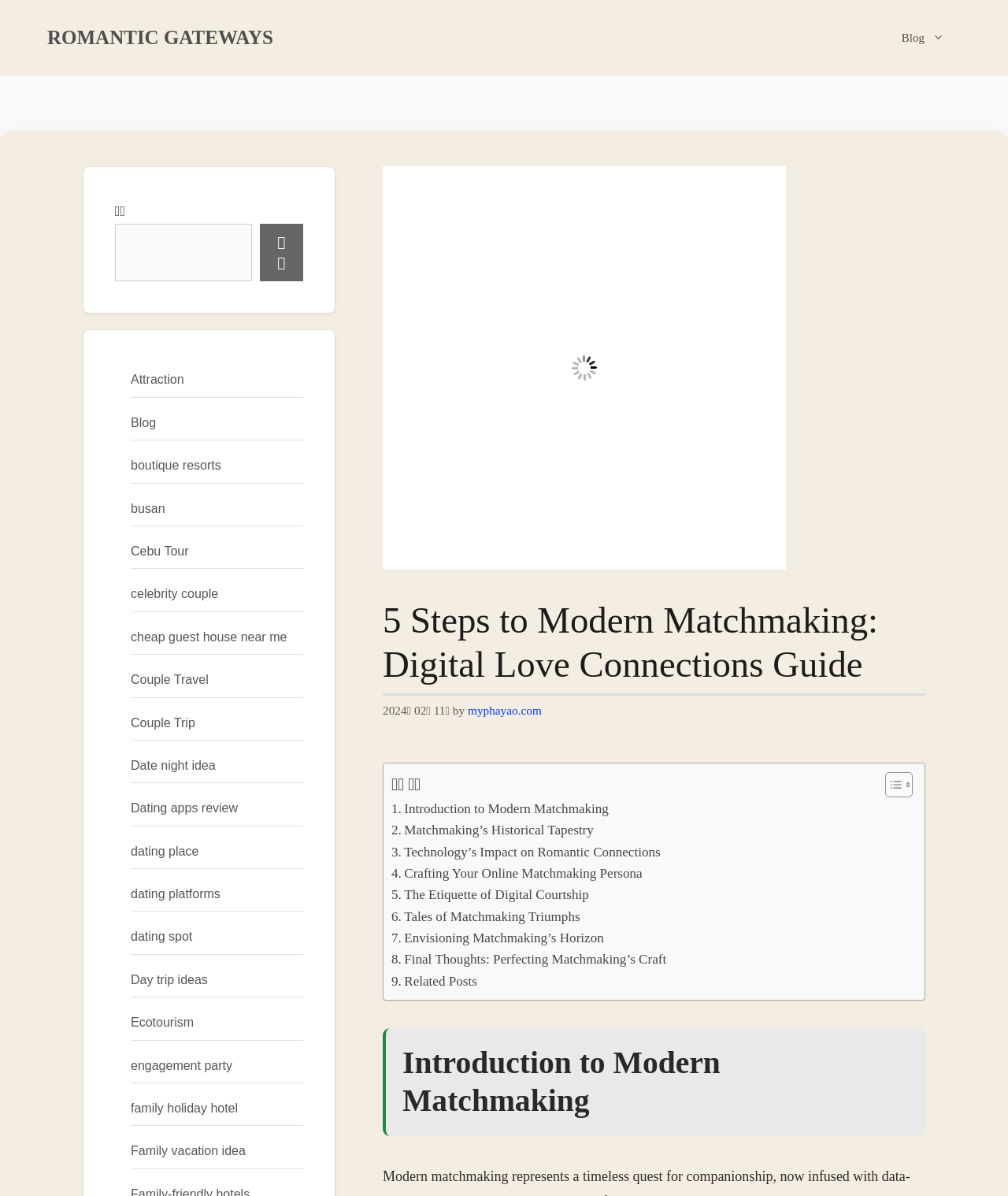Predict the bounding box coordinates of the area that should be clicked to accomplish the following instruction: "Read the 'Introduction to Modern Matchmaking' article". The bounding box coordinates should consist of four float numbers between 0 and 1, i.e., [left, top, right, bottom].

[0.38, 0.86, 0.918, 0.95]